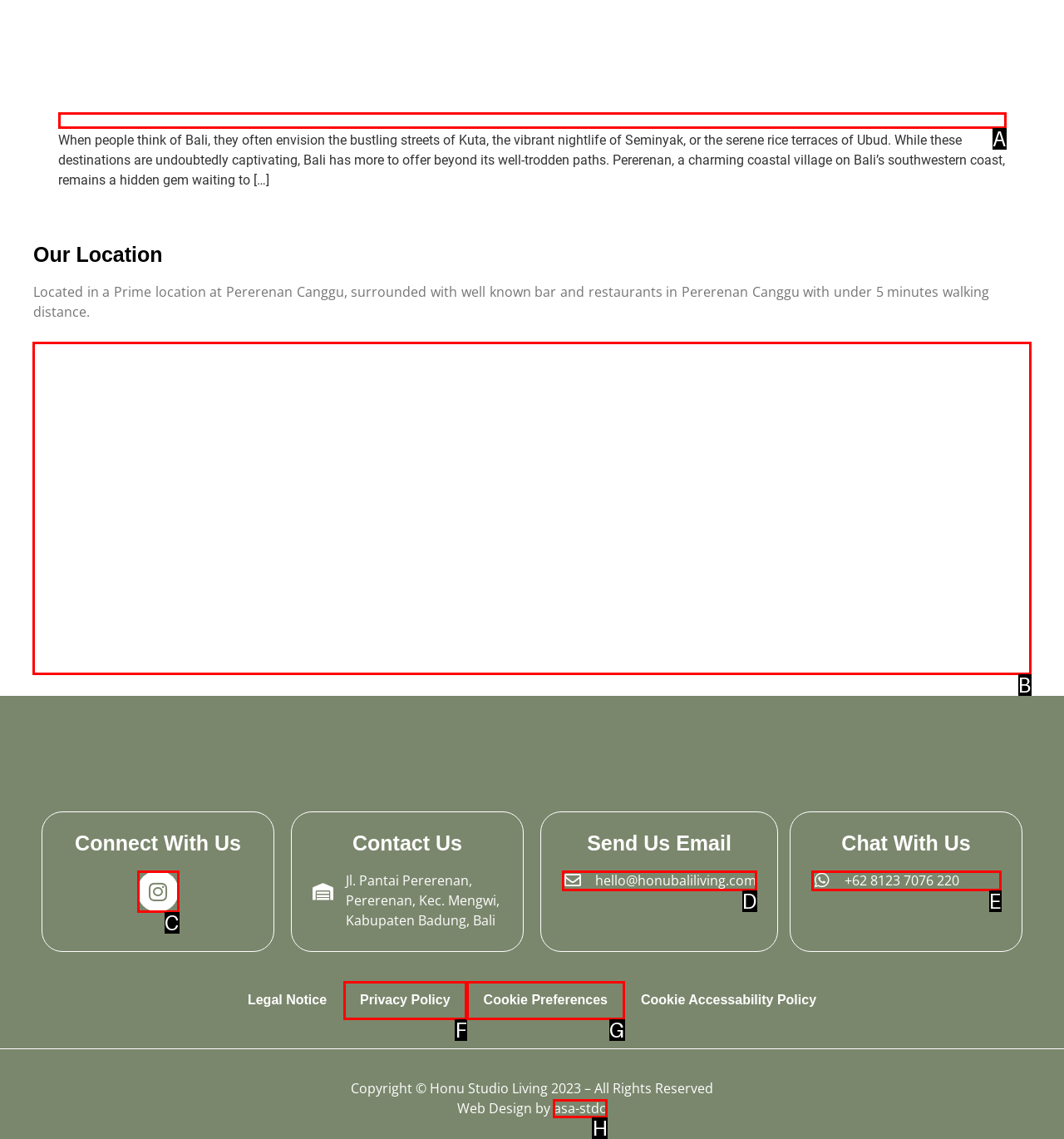Determine which HTML element should be clicked for this task: View the 'honu studio living' iframe
Provide the option's letter from the available choices.

B